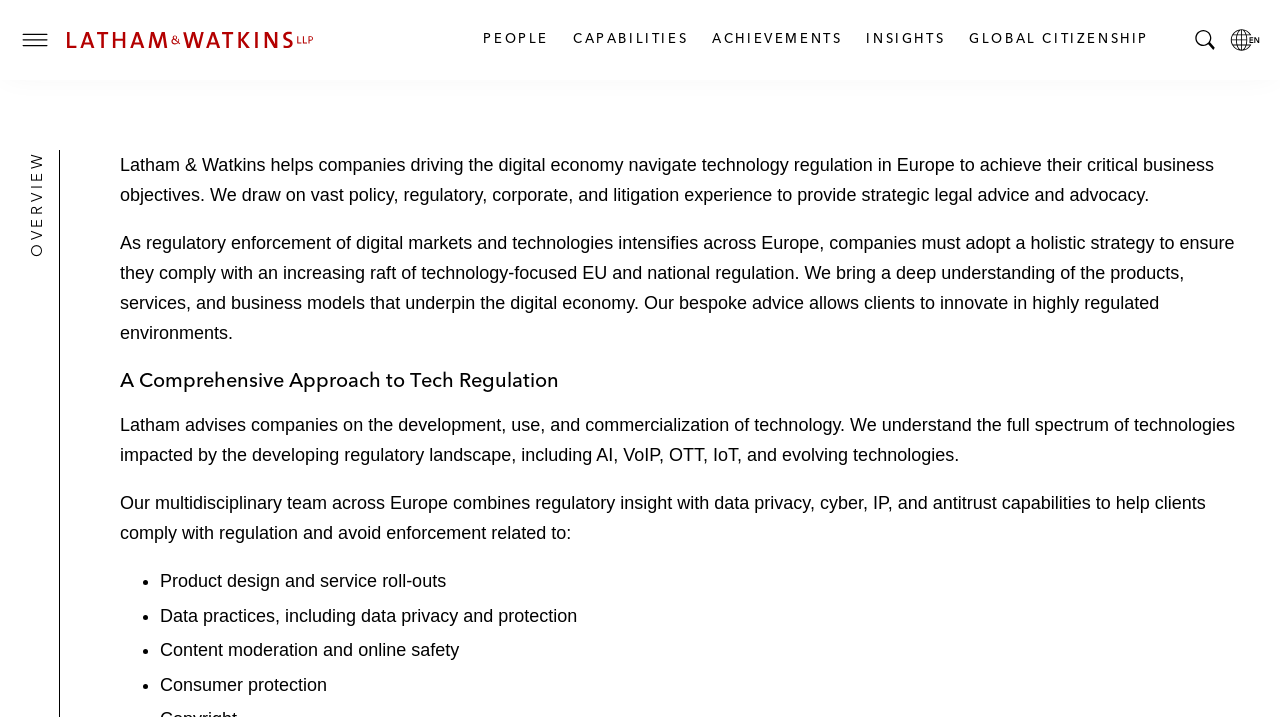Find the bounding box coordinates of the clickable area that will achieve the following instruction: "Visit Latham & Watkins homepage".

[0.051, 0.042, 0.246, 0.07]